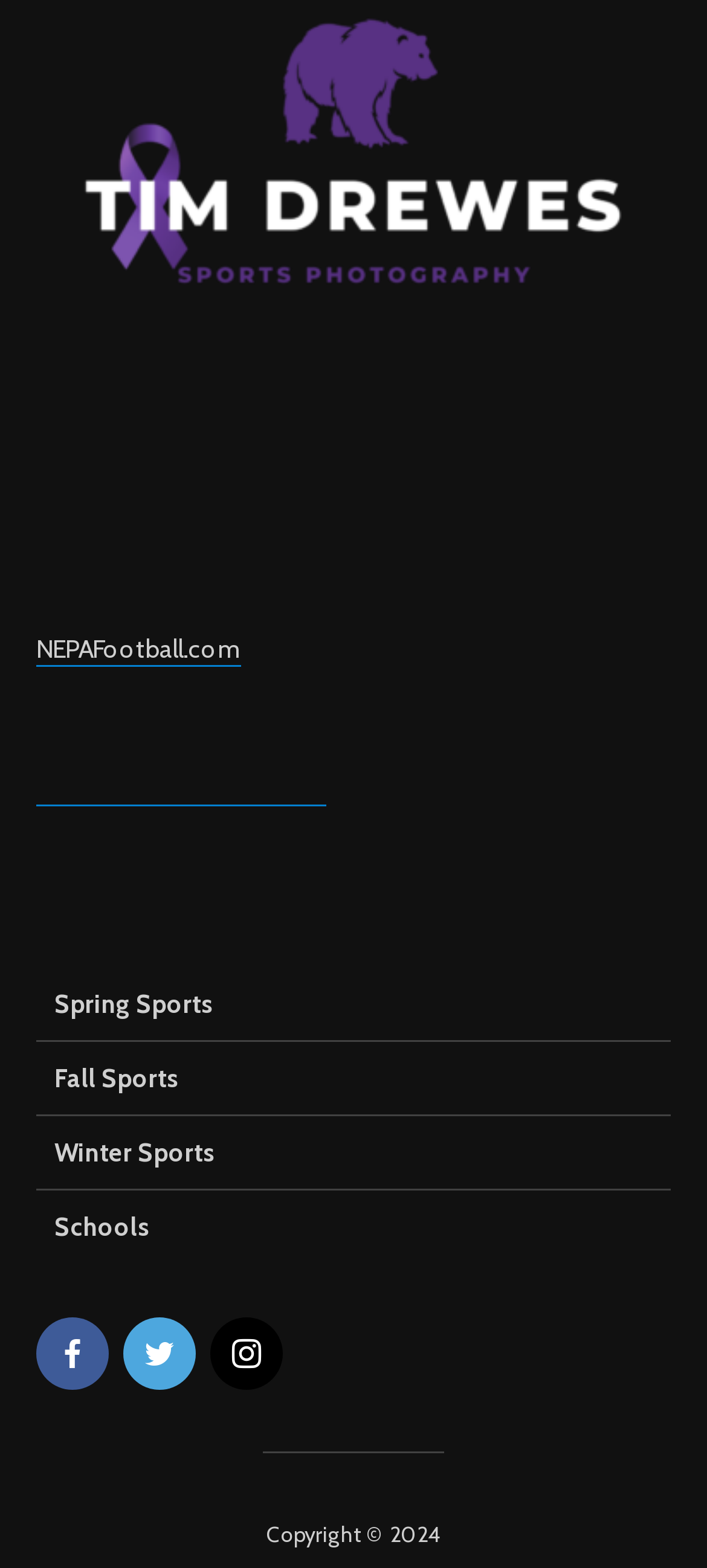From the screenshot, find the bounding box of the UI element matching this description: "facebook". Supply the bounding box coordinates in the form [left, top, right, bottom], each a float between 0 and 1.

[0.051, 0.84, 0.154, 0.887]